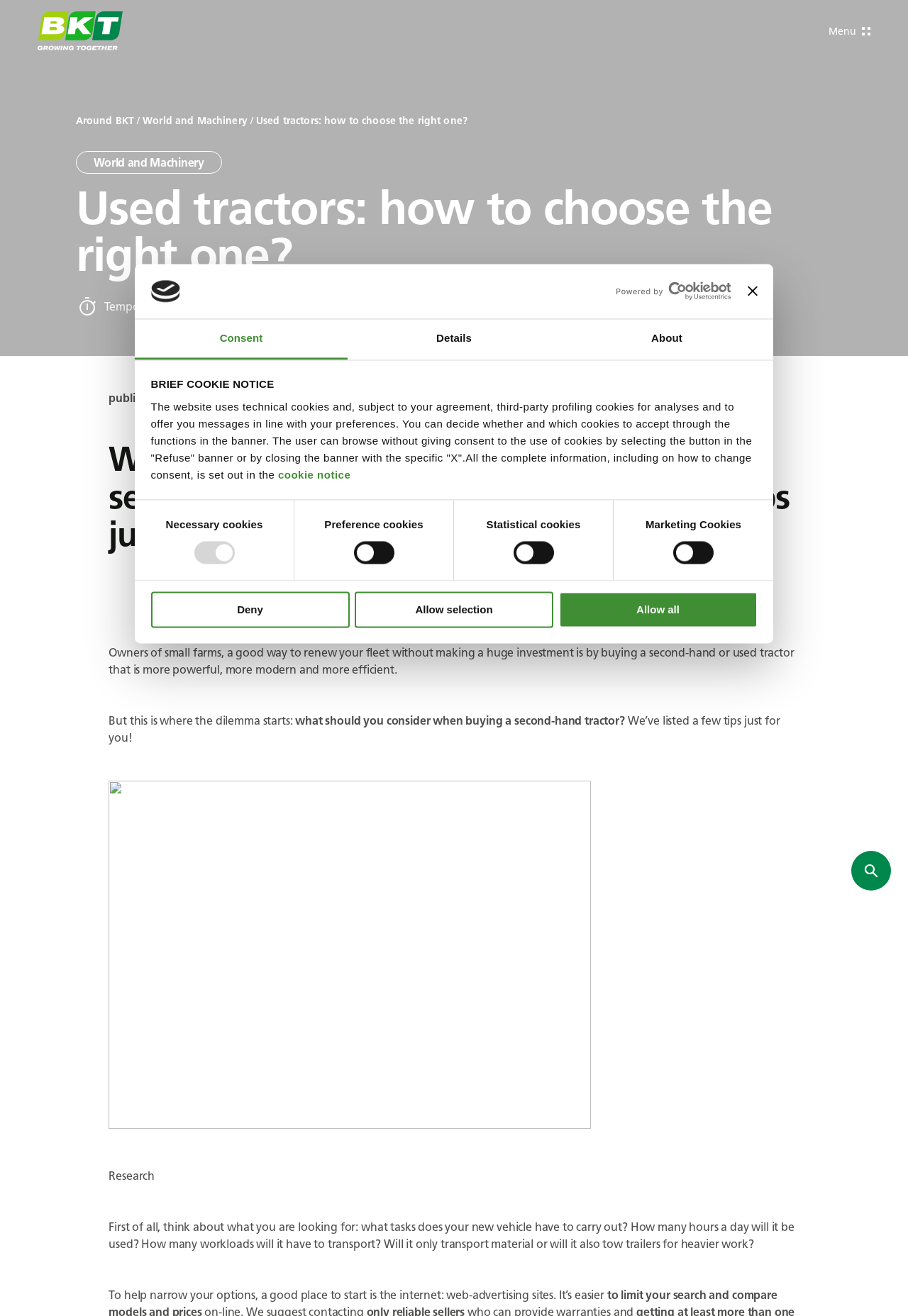Kindly respond to the following question with a single word or a brief phrase: 
What is the topic of the webpage?

Buying a second-hand tractor